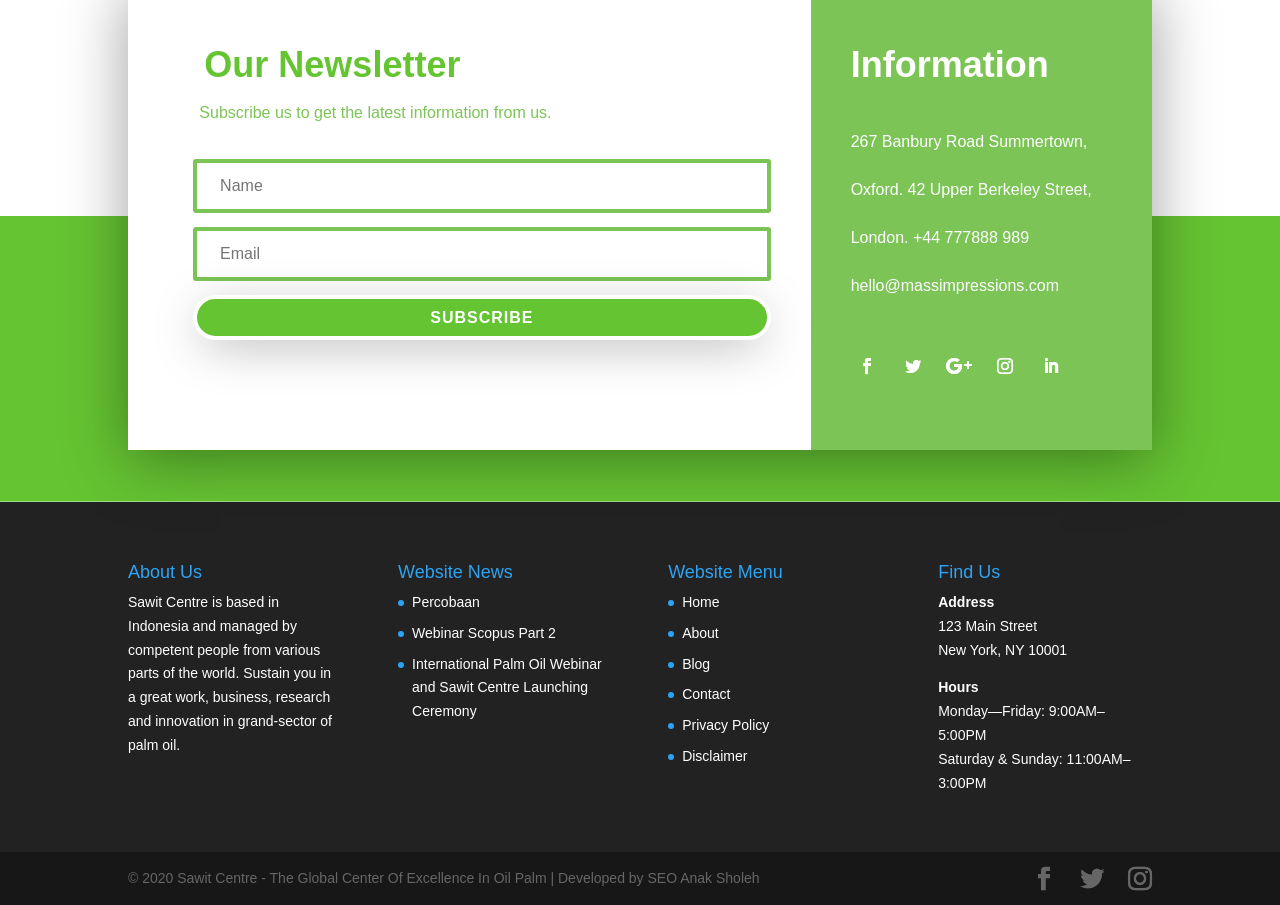Can you provide the bounding box coordinates for the element that should be clicked to implement the instruction: "Contact us"?

[0.533, 0.758, 0.571, 0.776]